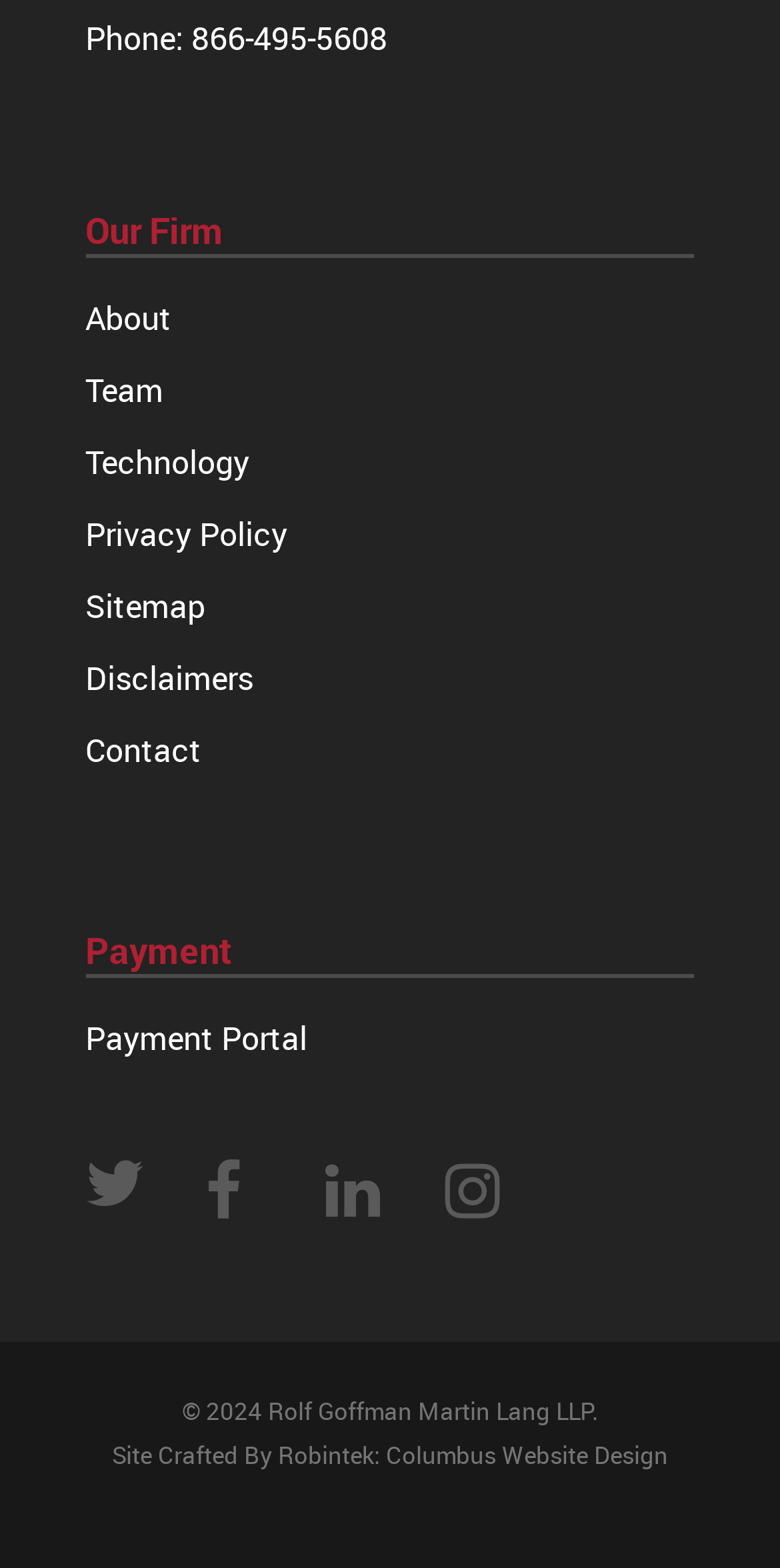Using the provided description Payment Portal, find the bounding box coordinates for the UI element. Provide the coordinates in (top-left x, top-left y, bottom-right x, bottom-right y) format, ensuring all values are between 0 and 1.

[0.11, 0.644, 0.89, 0.68]